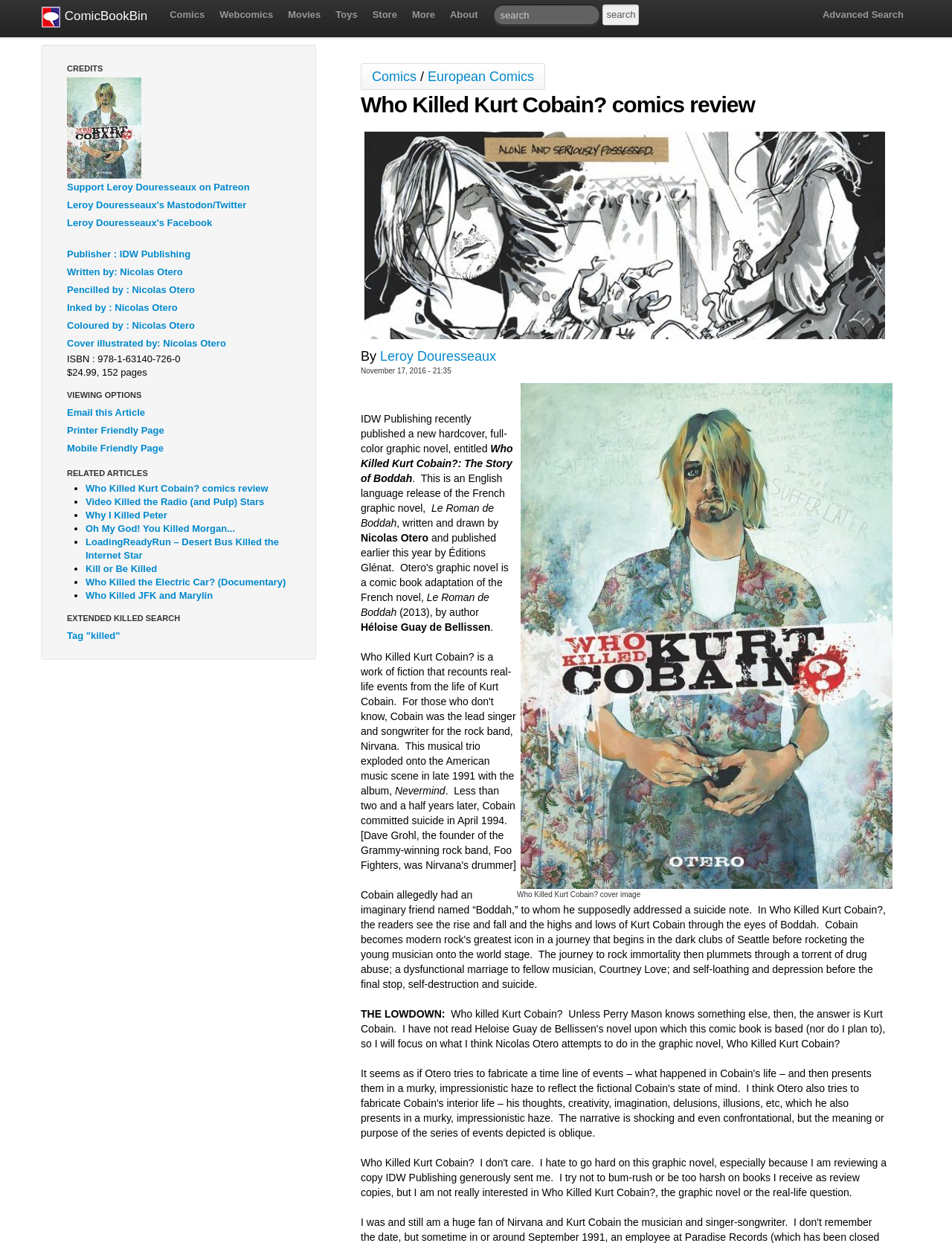What is the price of the graphic novel?
Kindly offer a comprehensive and detailed response to the question.

The question is asking for the price of the graphic novel. By looking at the webpage, we can see that the price is mentioned in the text '$24.99, 152 pages'.